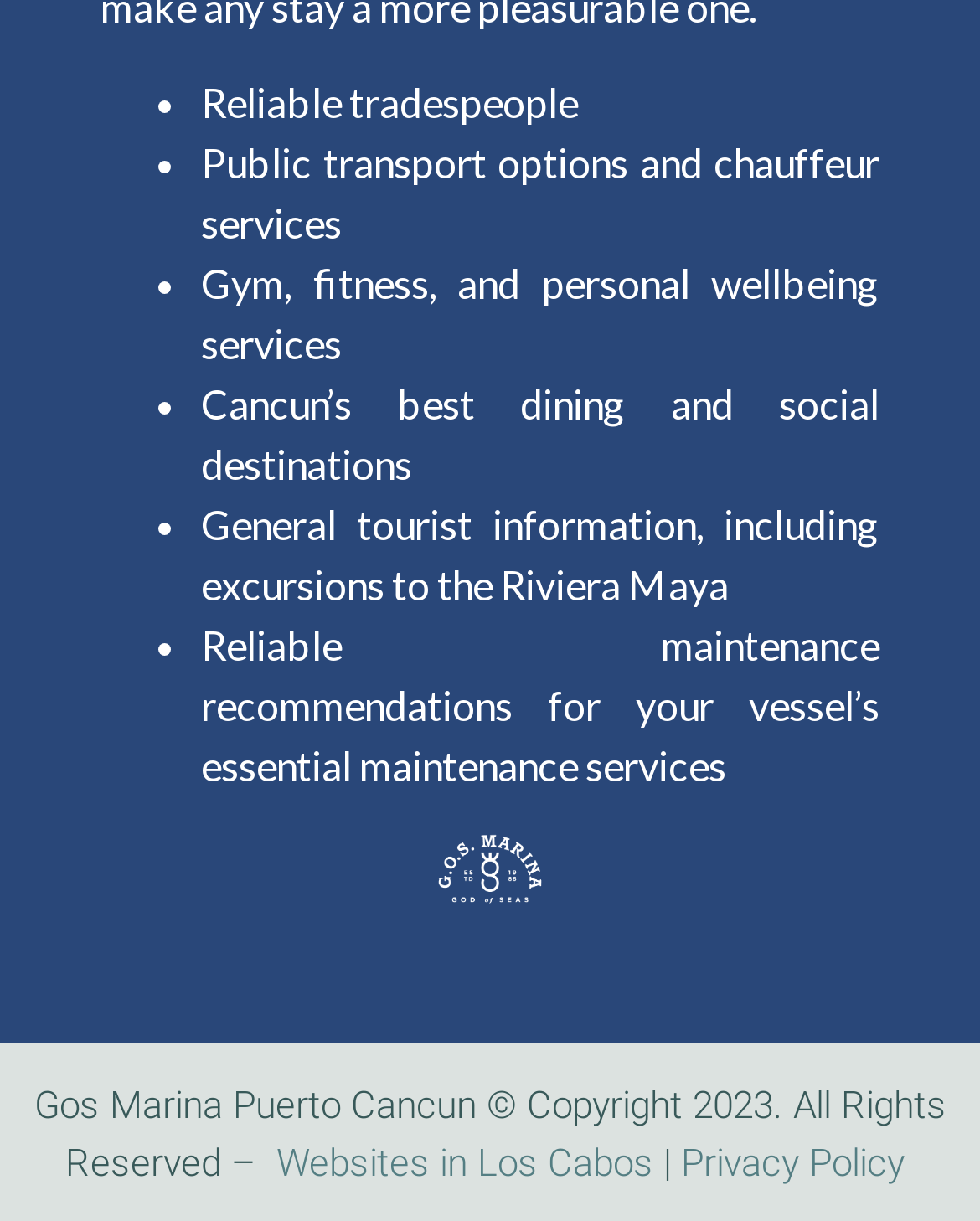What is the link at the bottom of the webpage?
Kindly answer the question with as much detail as you can.

The link at the bottom of the webpage is 'Websites in Los Cabos', which suggests that it may be a link to other websites or services related to Los Cabos.